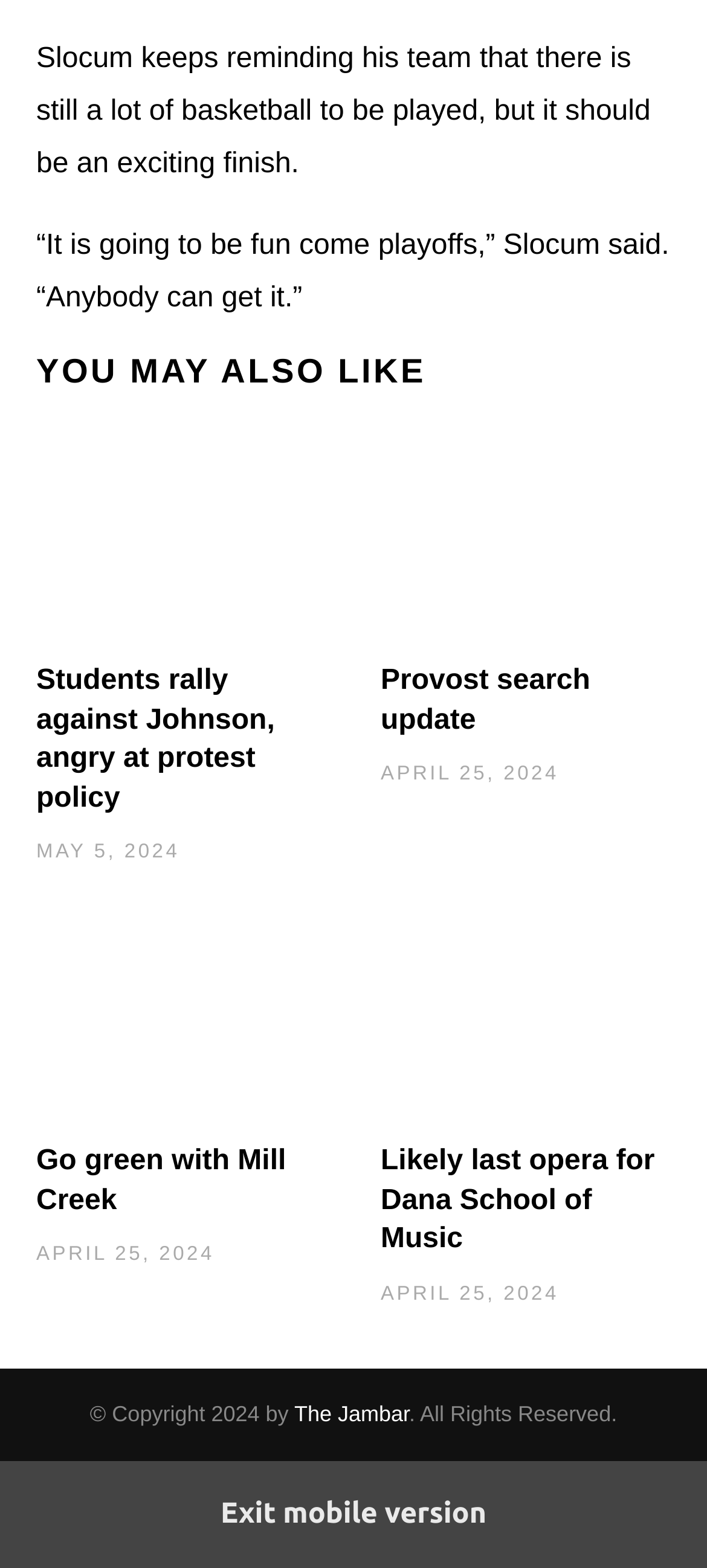Please provide a detailed answer to the question below by examining the image:
How many articles are listed under 'YOU MAY ALSO LIKE'?

The 'YOU MAY ALSO LIKE' section is located at the top of the webpage, and it lists four articles with headings 'Students rally against Johnson, angry at protest policy', 'Provost search update', 'Go green with Mill Creek', and 'Likely last opera for Dana School of Music'.